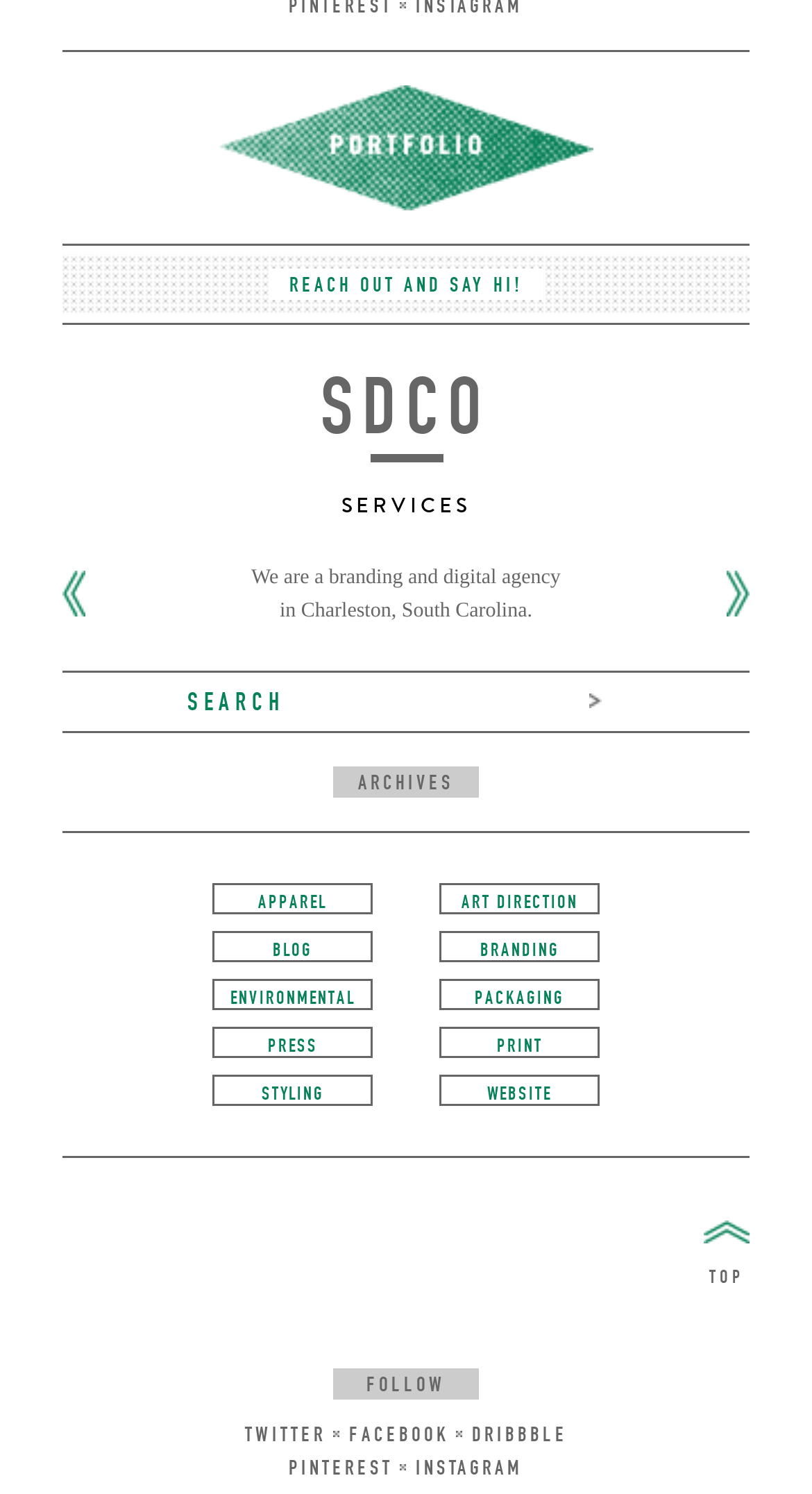Find and provide the bounding box coordinates for the UI element described with: "Branding".

[0.541, 0.623, 0.738, 0.644]